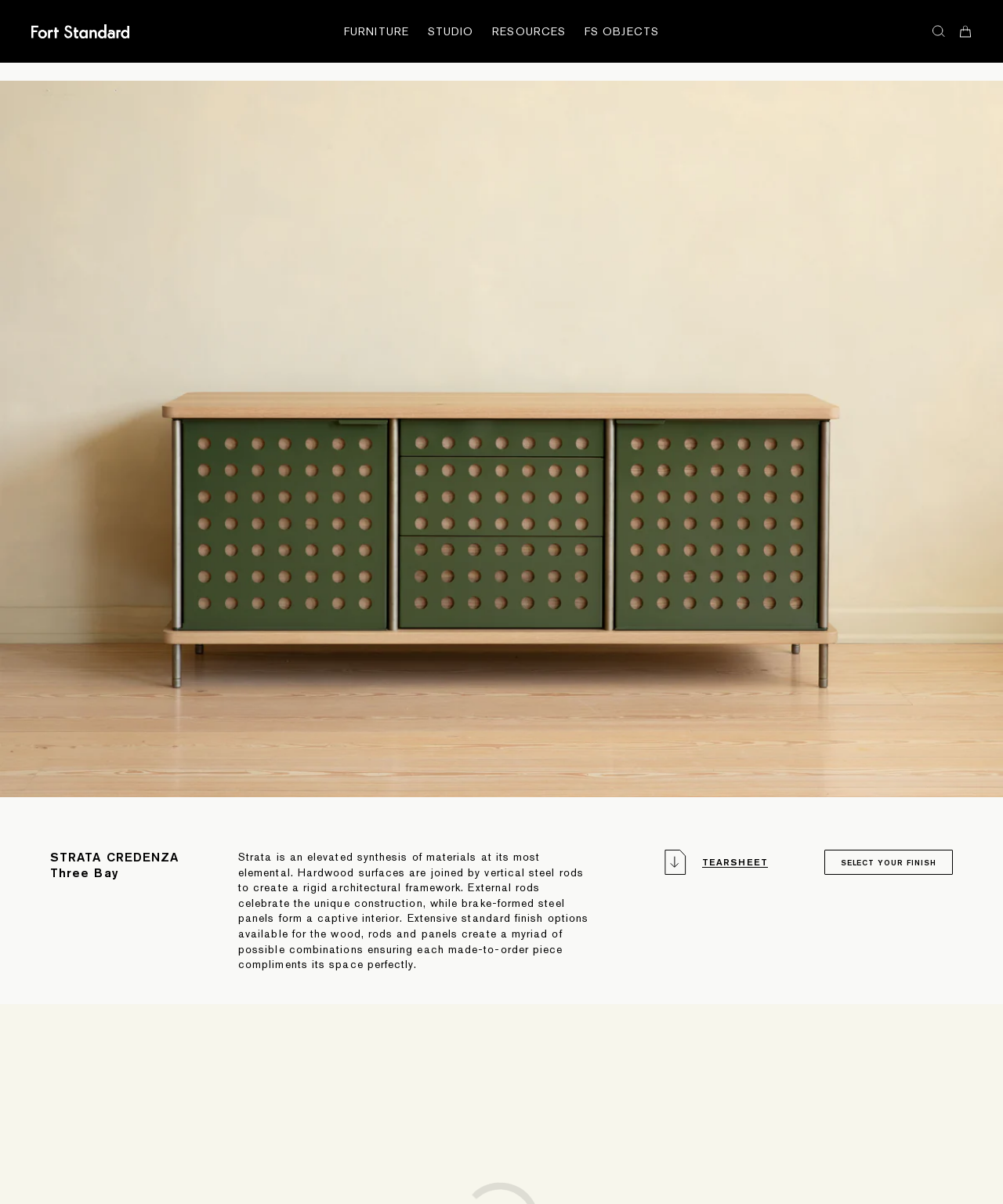Provide the bounding box coordinates for the specified HTML element described in this description: "About". The coordinates should be four float numbers ranging from 0 to 1, in the format [left, top, right, bottom].

None